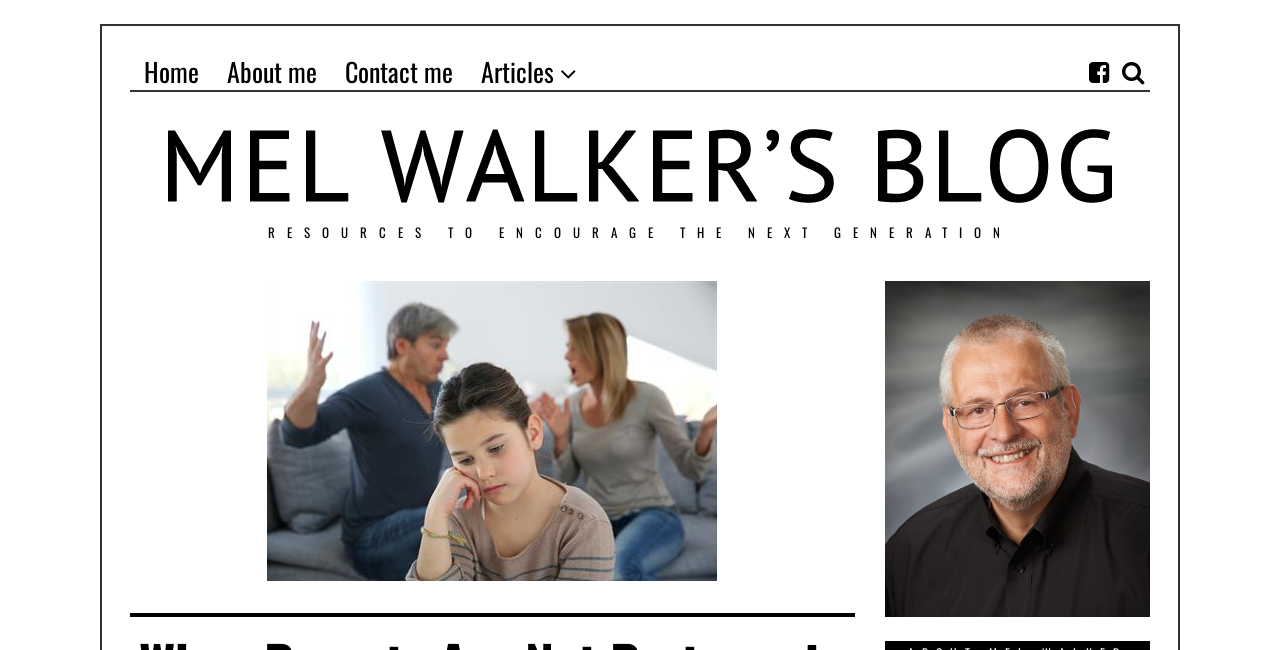What is the purpose of the sidebar image?
Look at the image and provide a short answer using one word or a phrase.

Decoration